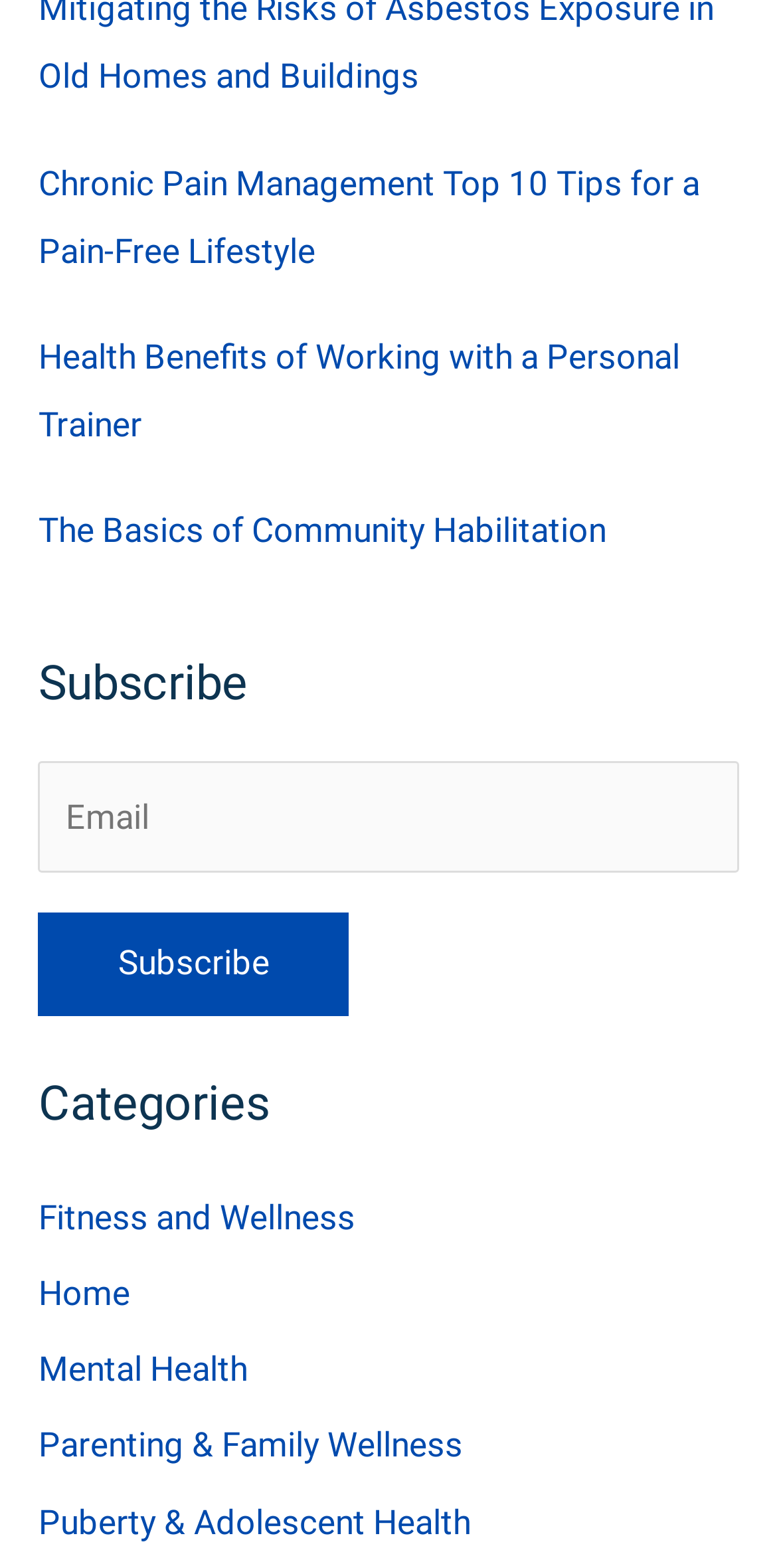Using the description "Fitness and Wellness", locate and provide the bounding box of the UI element.

[0.049, 0.763, 0.457, 0.789]